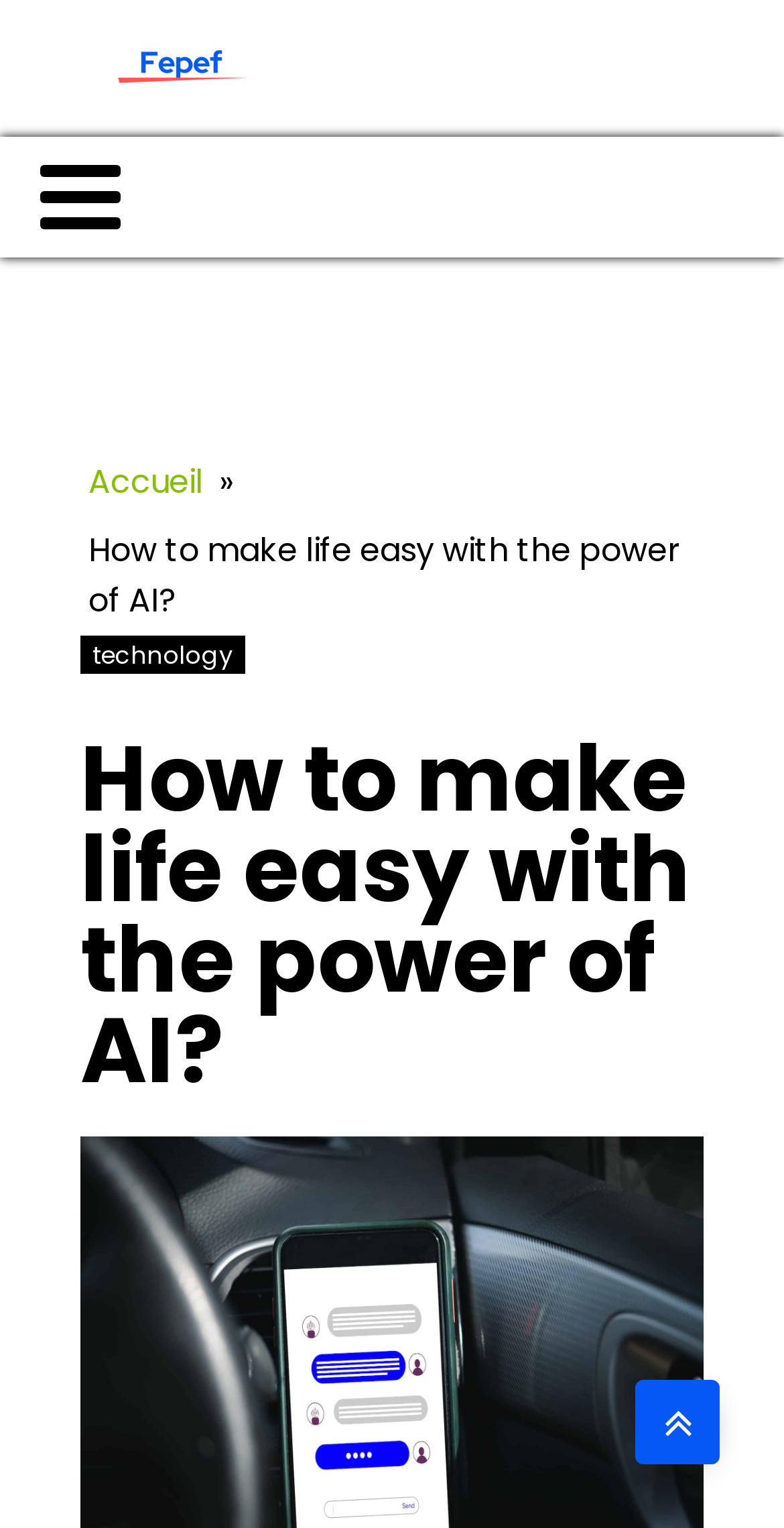Provide your answer to the question using just one word or phrase: What is the position of the 'technology' link?

top left